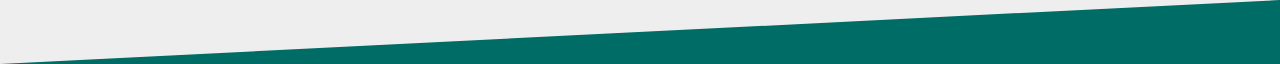What shape is the graphic element?
Based on the image, please offer an in-depth response to the question.

The caption describes the graphic element as a 'deep teal triangular graphic element', which implies that the shape of the graphic element is triangular.